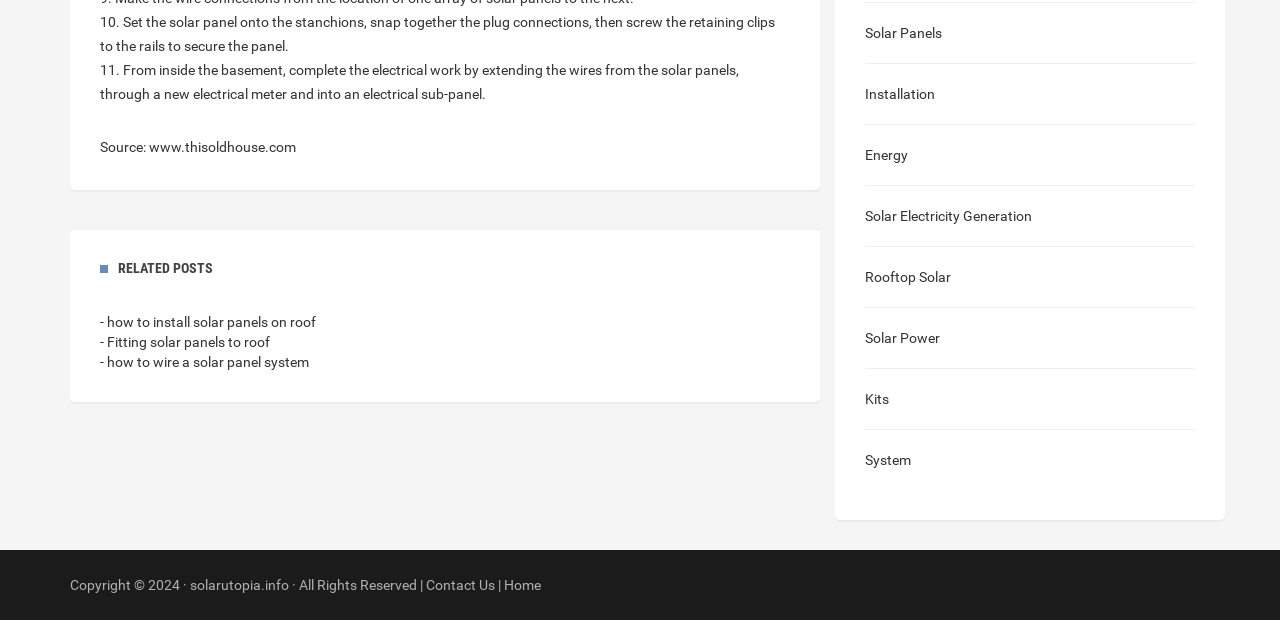Please provide a short answer using a single word or phrase for the question:
What categories are listed on the right side of the webpage?

Solar-related categories